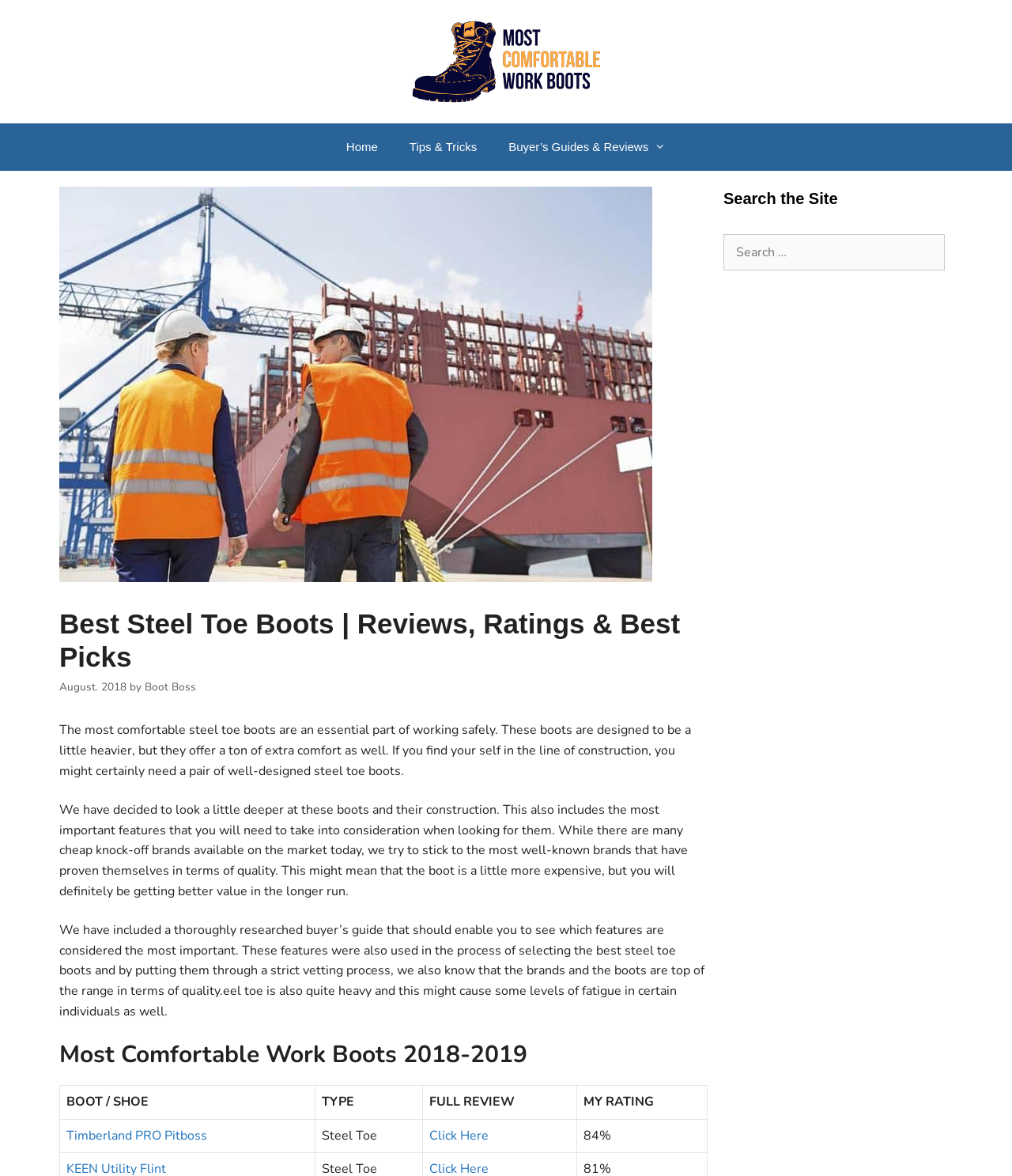Based on the element description Click Here, identify the bounding box of the UI element in the given webpage screenshot. The coordinates should be in the format (top-left x, top-left y, bottom-right x, bottom-right y) and must be between 0 and 1.

[0.424, 0.958, 0.483, 0.973]